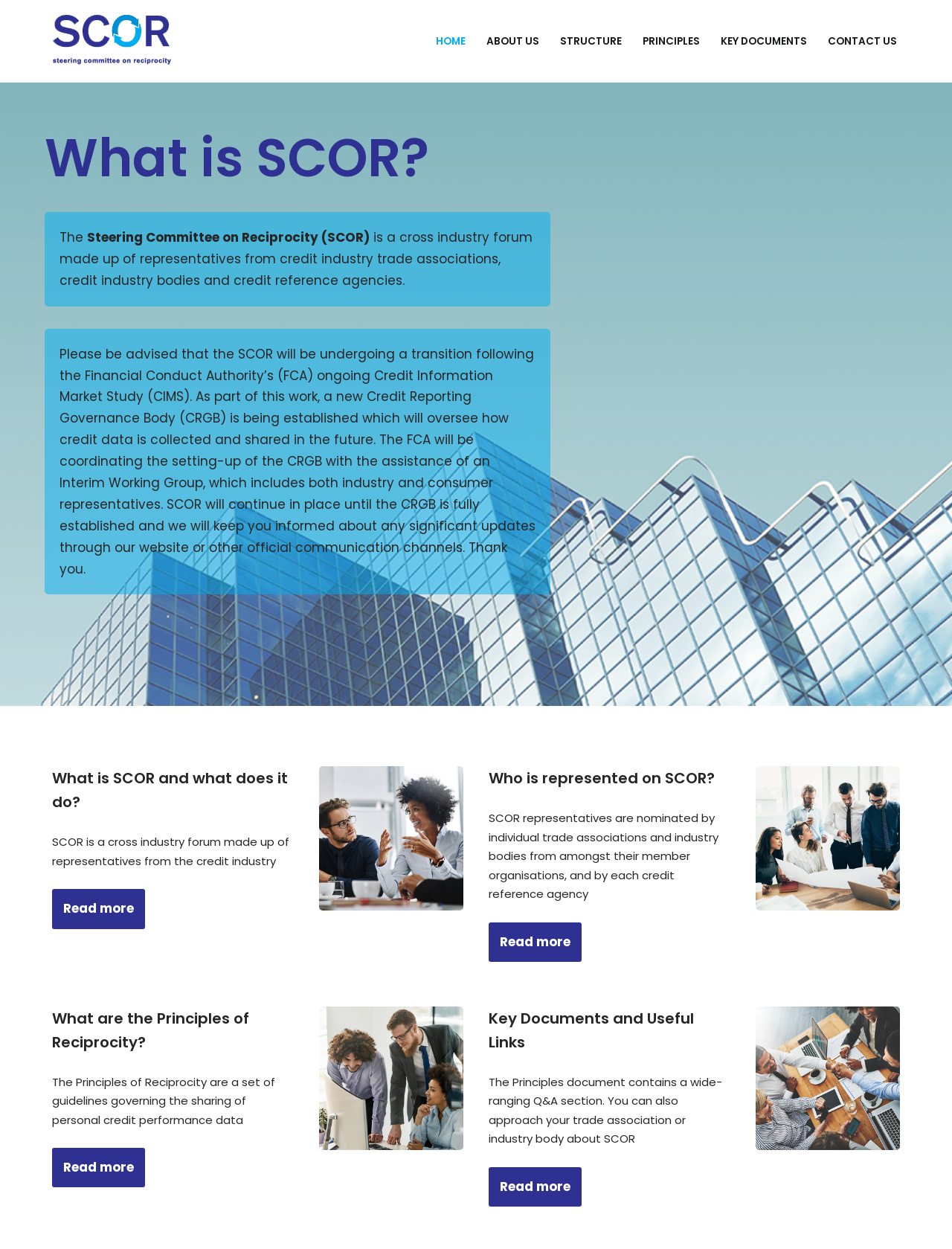Please determine the bounding box coordinates for the UI element described here. Use the format (top-left x, top-left y, bottom-right x, bottom-right y) with values bounded between 0 and 1: Read more

[0.055, 0.919, 0.152, 0.951]